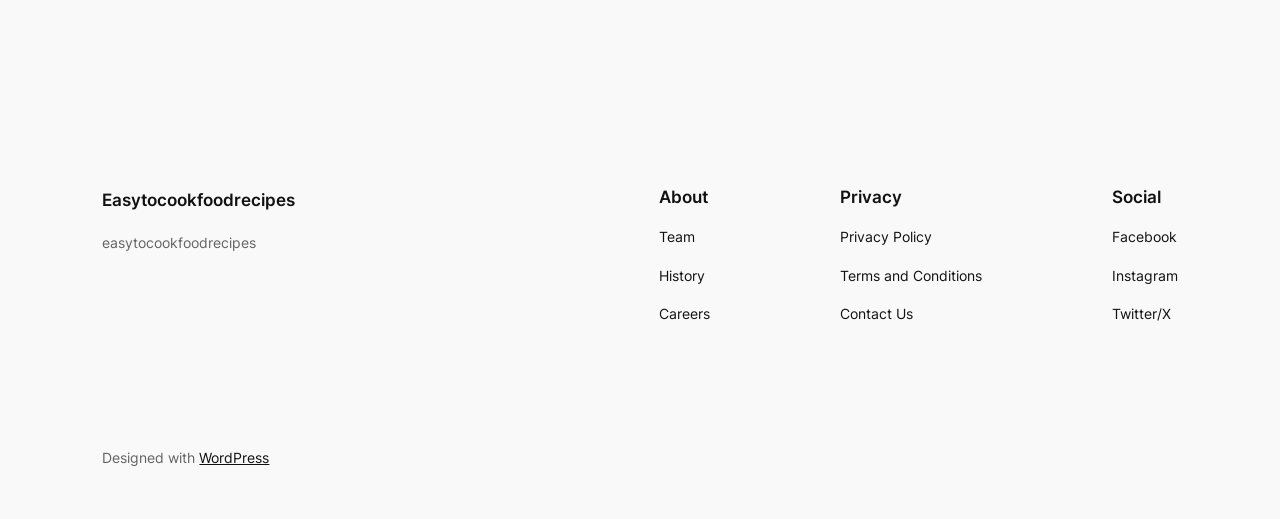Identify the bounding box coordinates for the region of the element that should be clicked to carry out the instruction: "visit WordPress website". The bounding box coordinates should be four float numbers between 0 and 1, i.e., [left, top, right, bottom].

[0.156, 0.865, 0.21, 0.897]